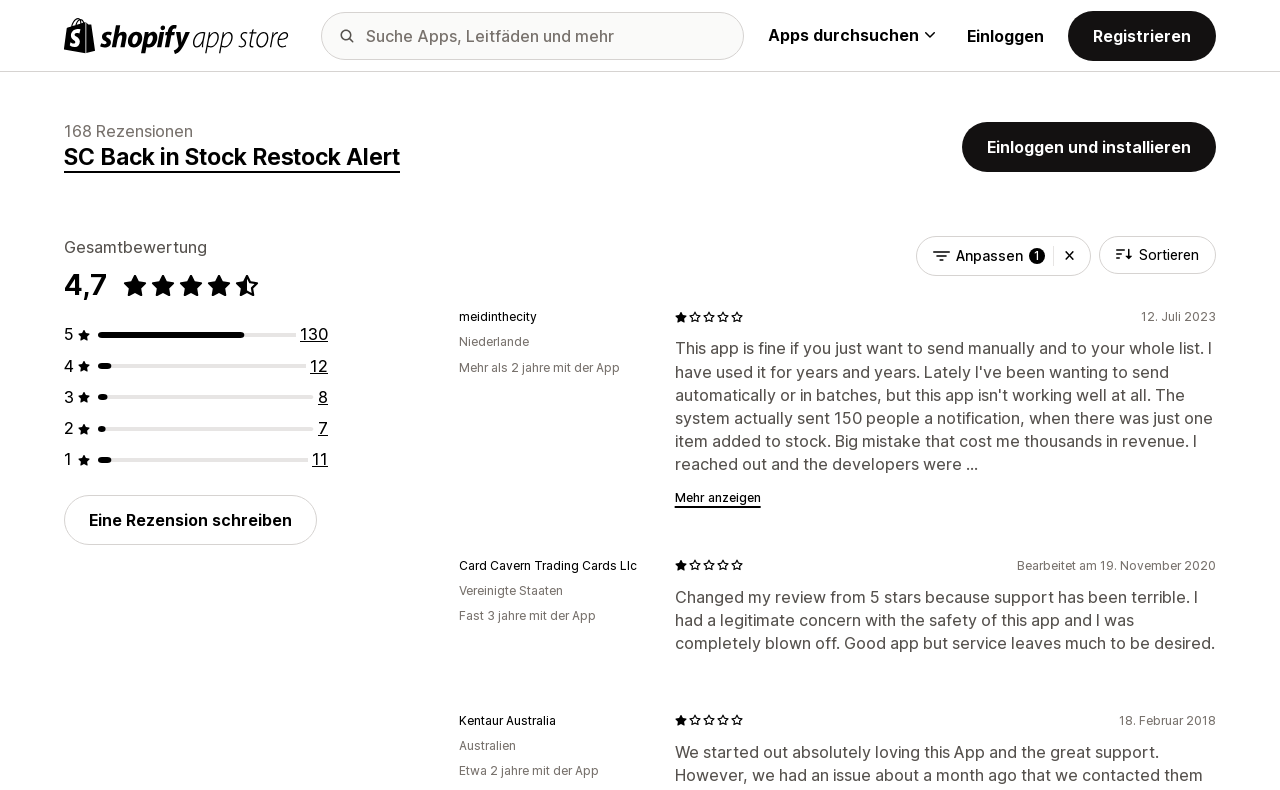Give a concise answer using one word or a phrase to the following question:
How many reviews are there in total?

130